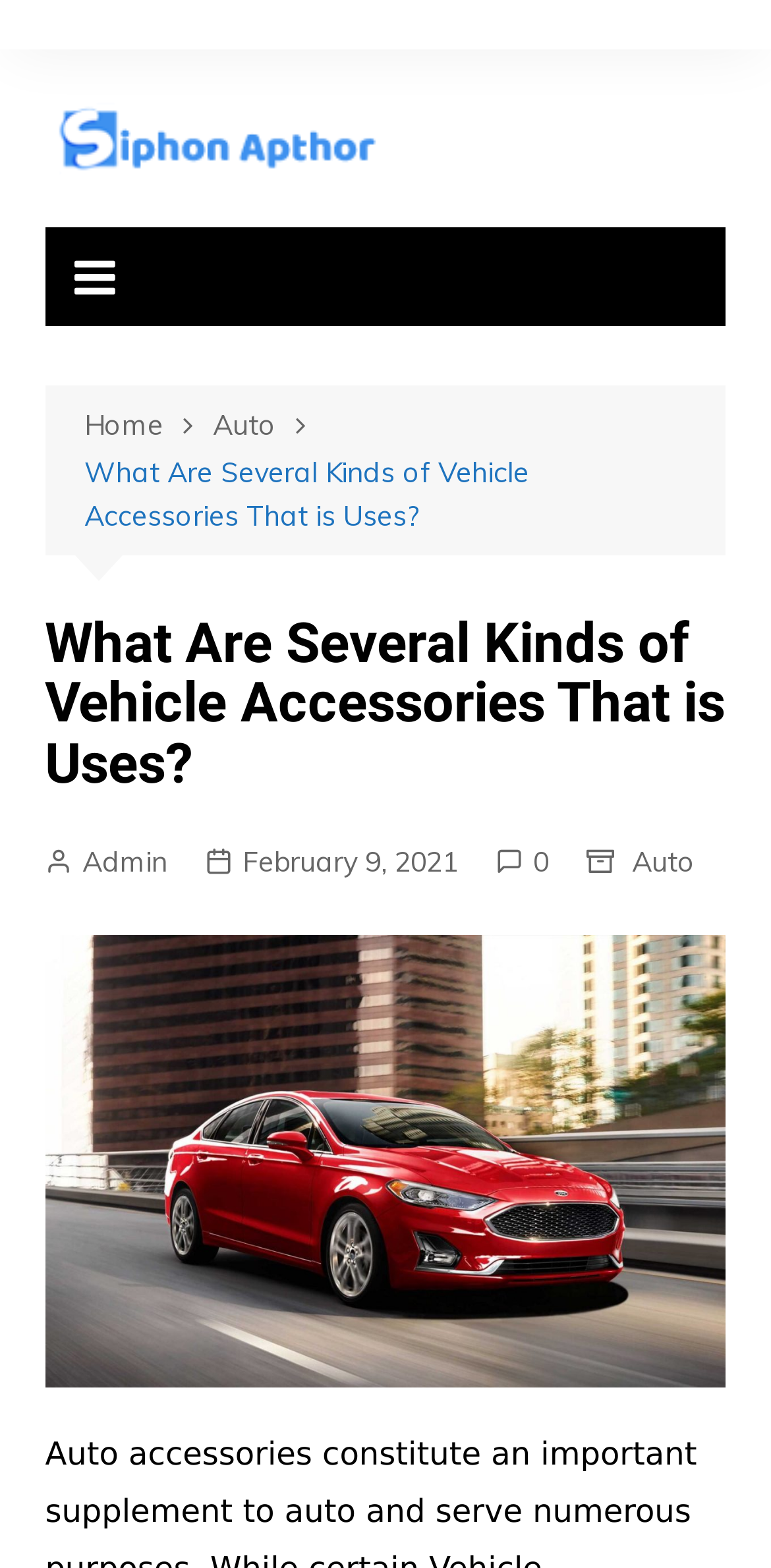Find the primary header on the webpage and provide its text.

What Are Several Kinds of Vehicle Accessories That is Uses?